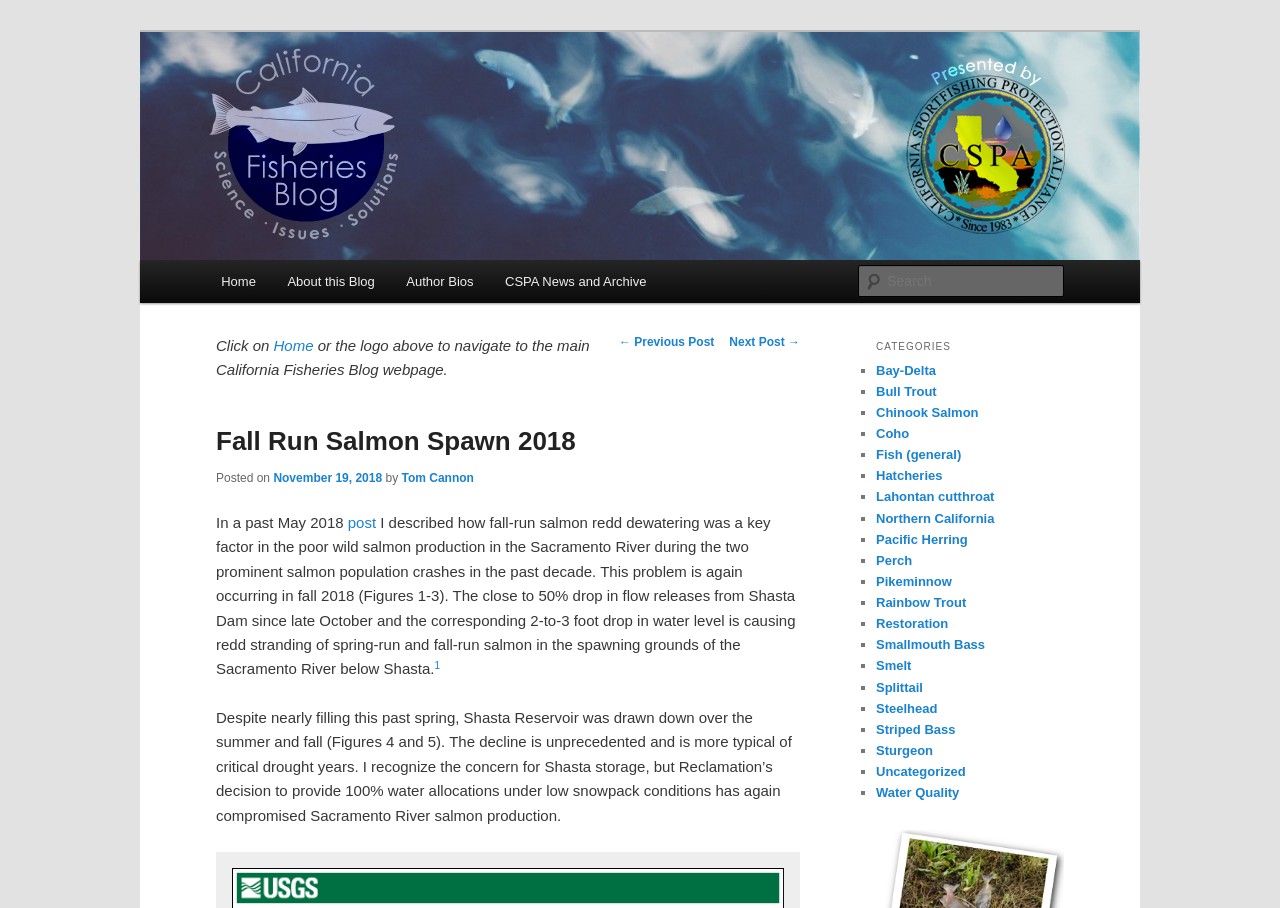What categories are listed on the webpage?
Please provide a comprehensive answer based on the information in the image.

The categories are listed below the post content, and they include Bay-Delta, Bull Trout, Chinook Salmon, and many others. Each category is represented by a list marker and a link.